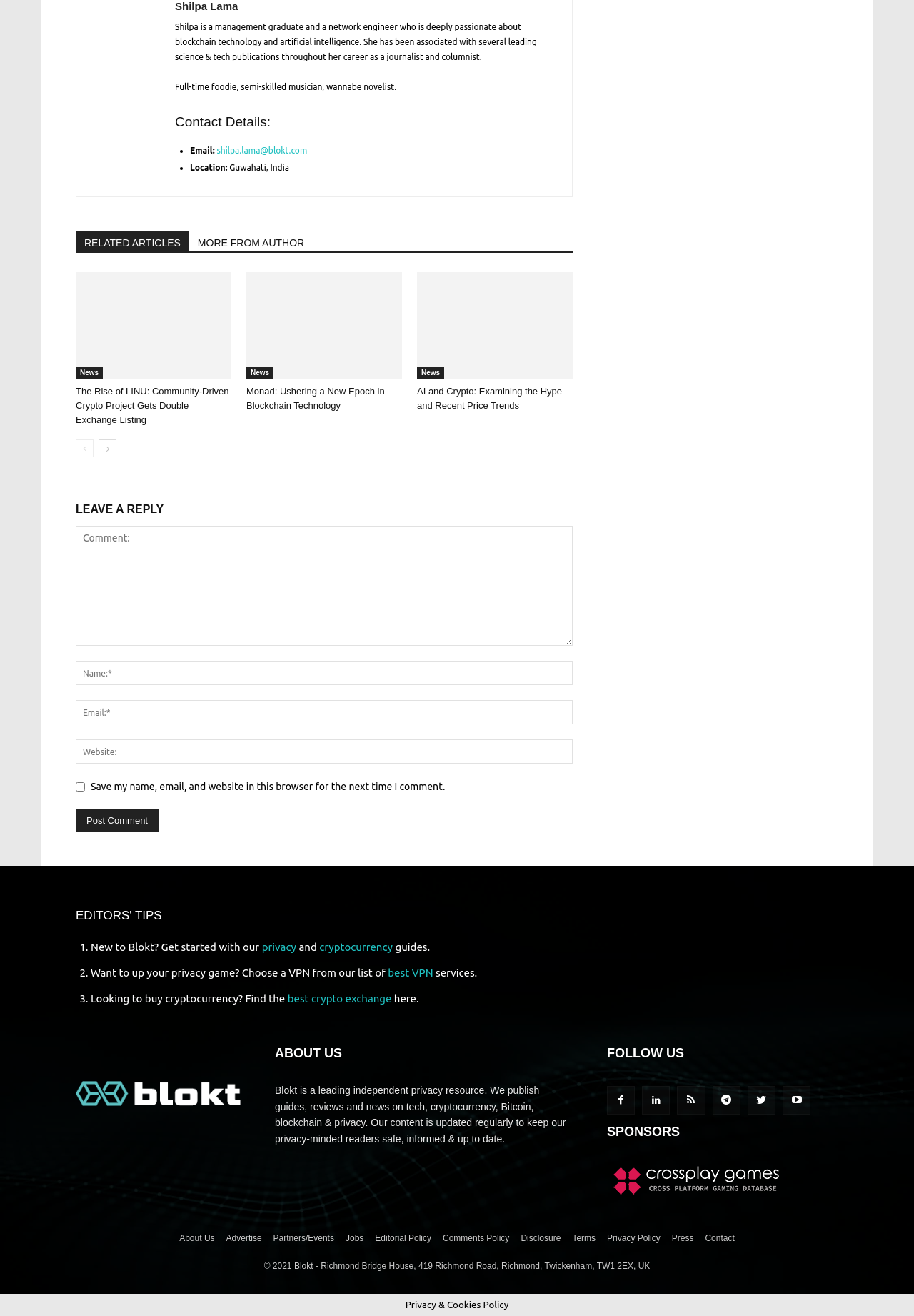What is the location of the author?
Can you give a detailed and elaborate answer to the question?

The location of the author can be found by looking at the 'Contact Details' section, where it lists 'Location:' as 'Guwahati, India'.